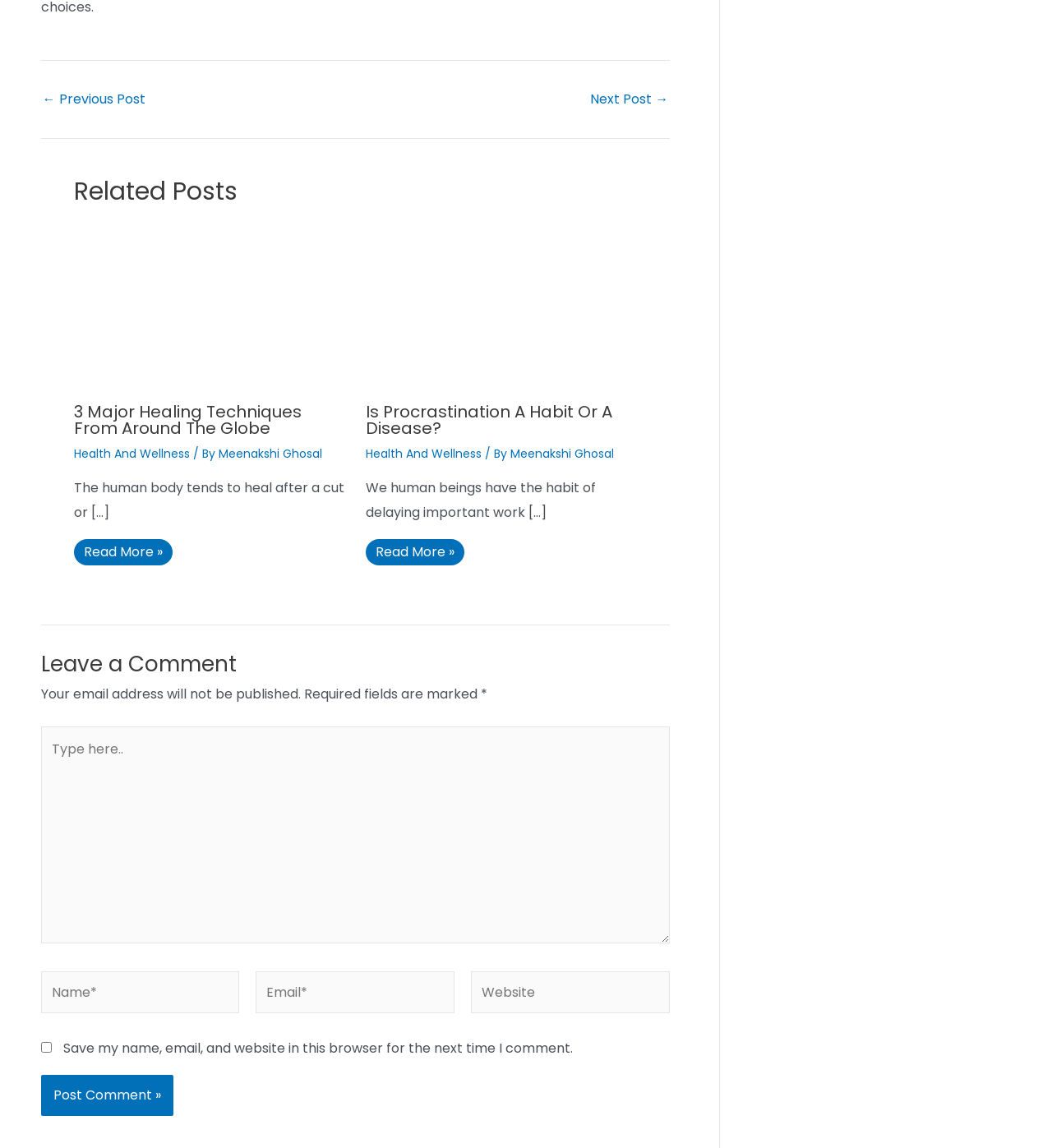Please reply to the following question with a single word or a short phrase:
How many related posts are displayed?

Two